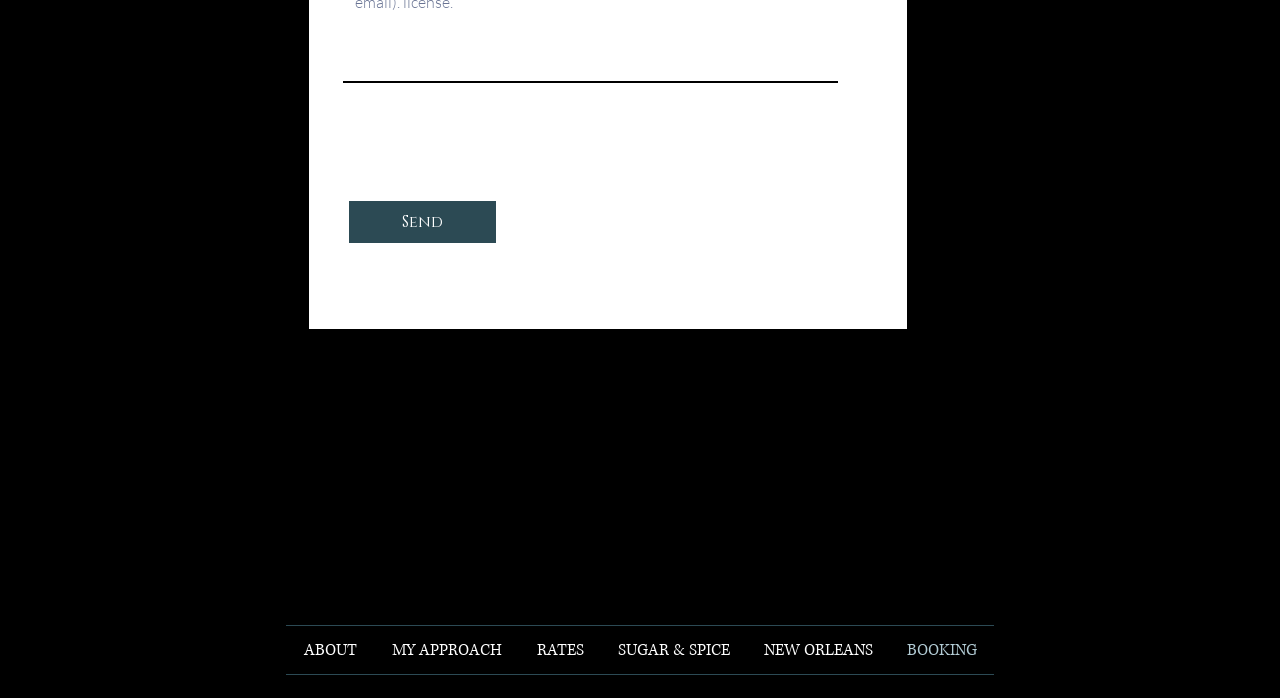What is the theme of the website?
From the image, provide a succinct answer in one word or a short phrase.

Wedding or event planning